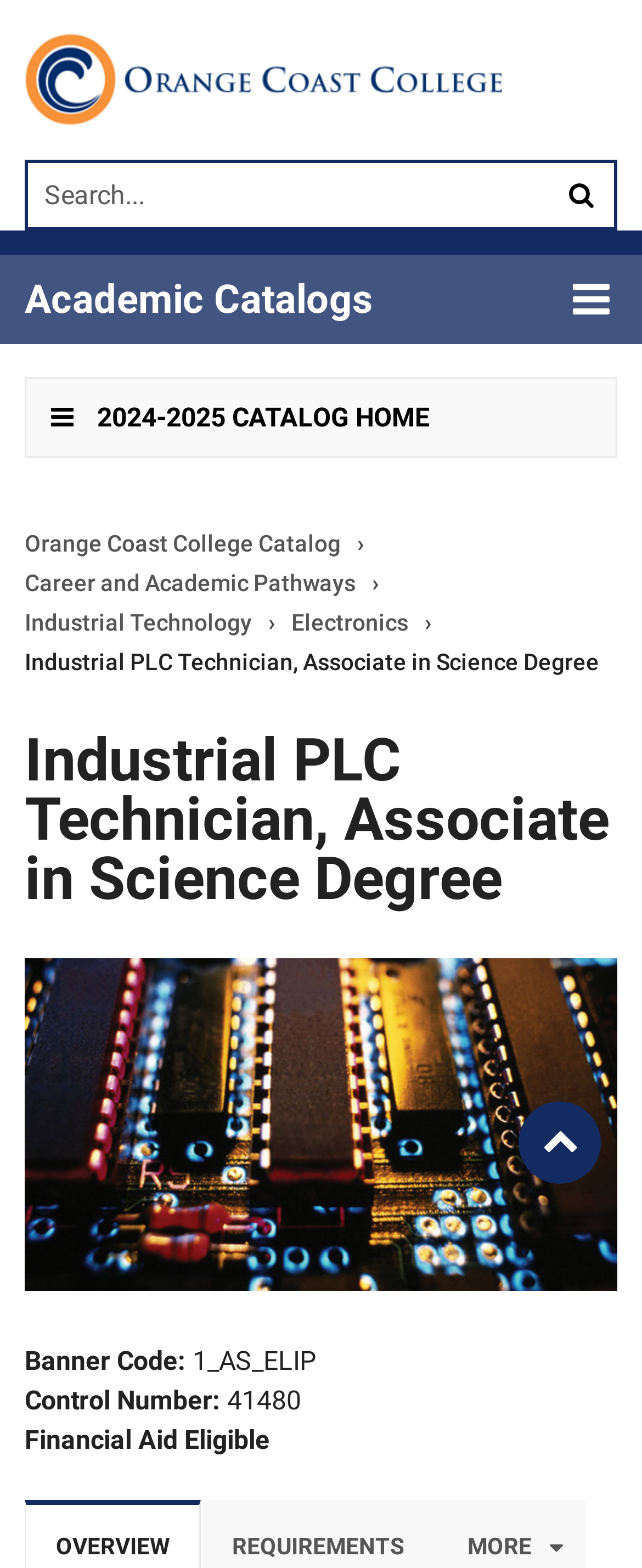Highlight the bounding box coordinates of the element that should be clicked to carry out the following instruction: "Submit search". The coordinates must be given as four float numbers ranging from 0 to 1, i.e., [left, top, right, bottom].

[0.854, 0.104, 0.956, 0.145]